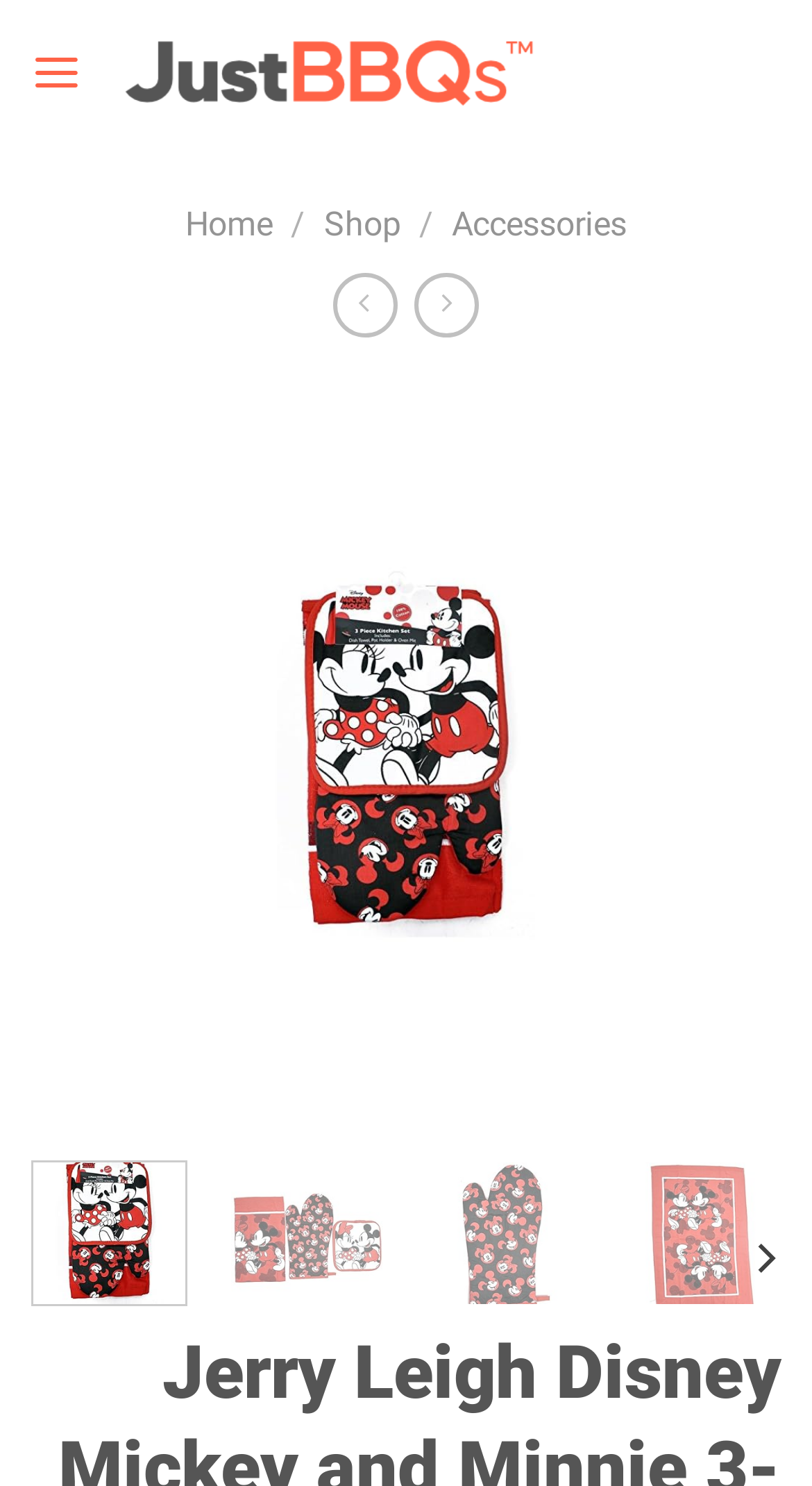Identify and provide the title of the webpage.

Jerry Leigh Disney Mickey and Minnie 3-Piece Stroll and Stare Kitchen Set, Red